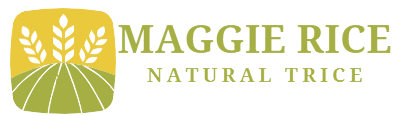Give a short answer using one word or phrase for the question:
What do the stylized wheat stalks in green symbolize?

Growth and sustainability